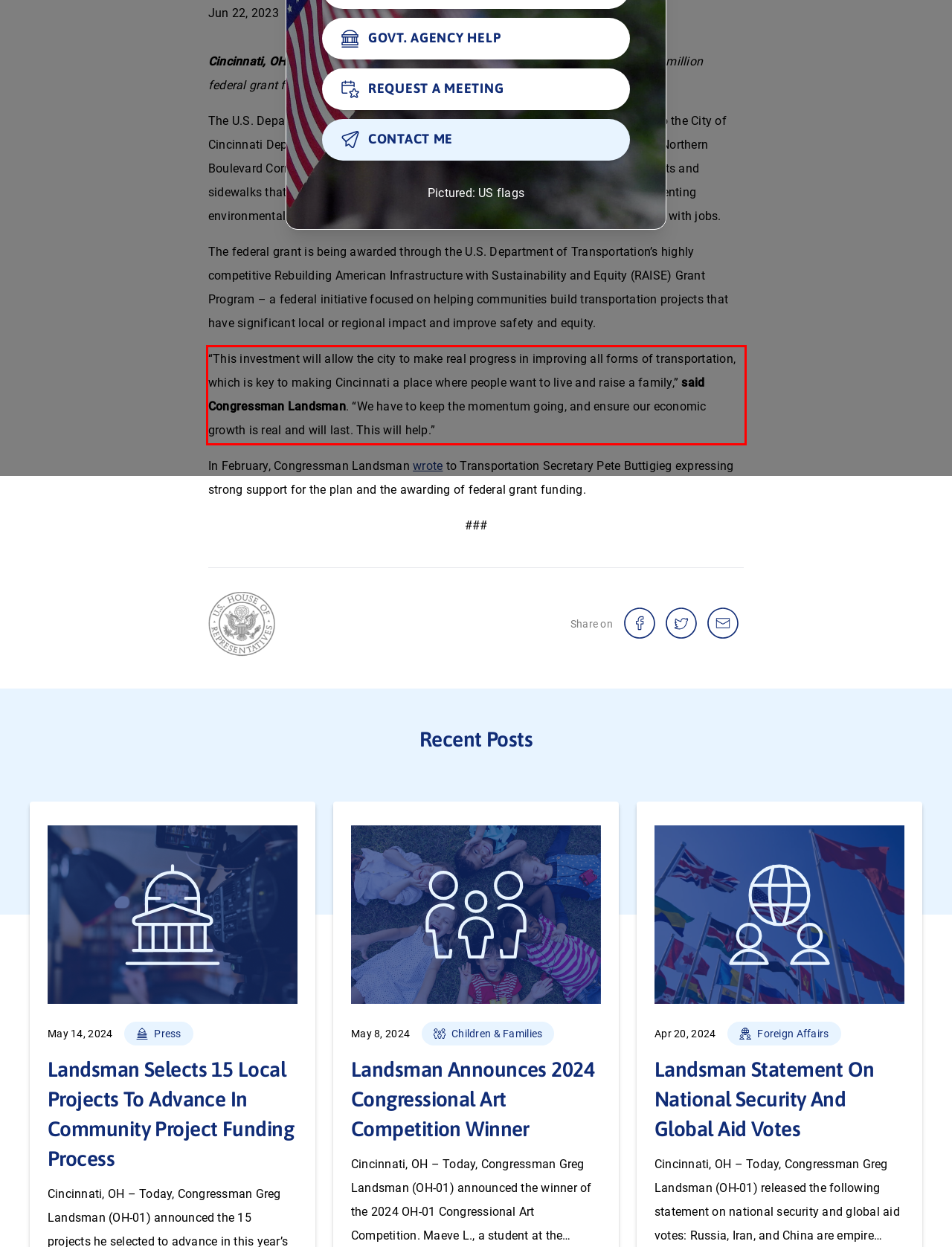You are presented with a screenshot containing a red rectangle. Extract the text found inside this red bounding box.

“This investment will allow the city to make real progress in improving all forms of transportation, which is key to making Cincinnati a place where people want to live and raise a family,” said Congressman Landsman. “We have to keep the momentum going, and ensure our economic growth is real and will last. This will help.”